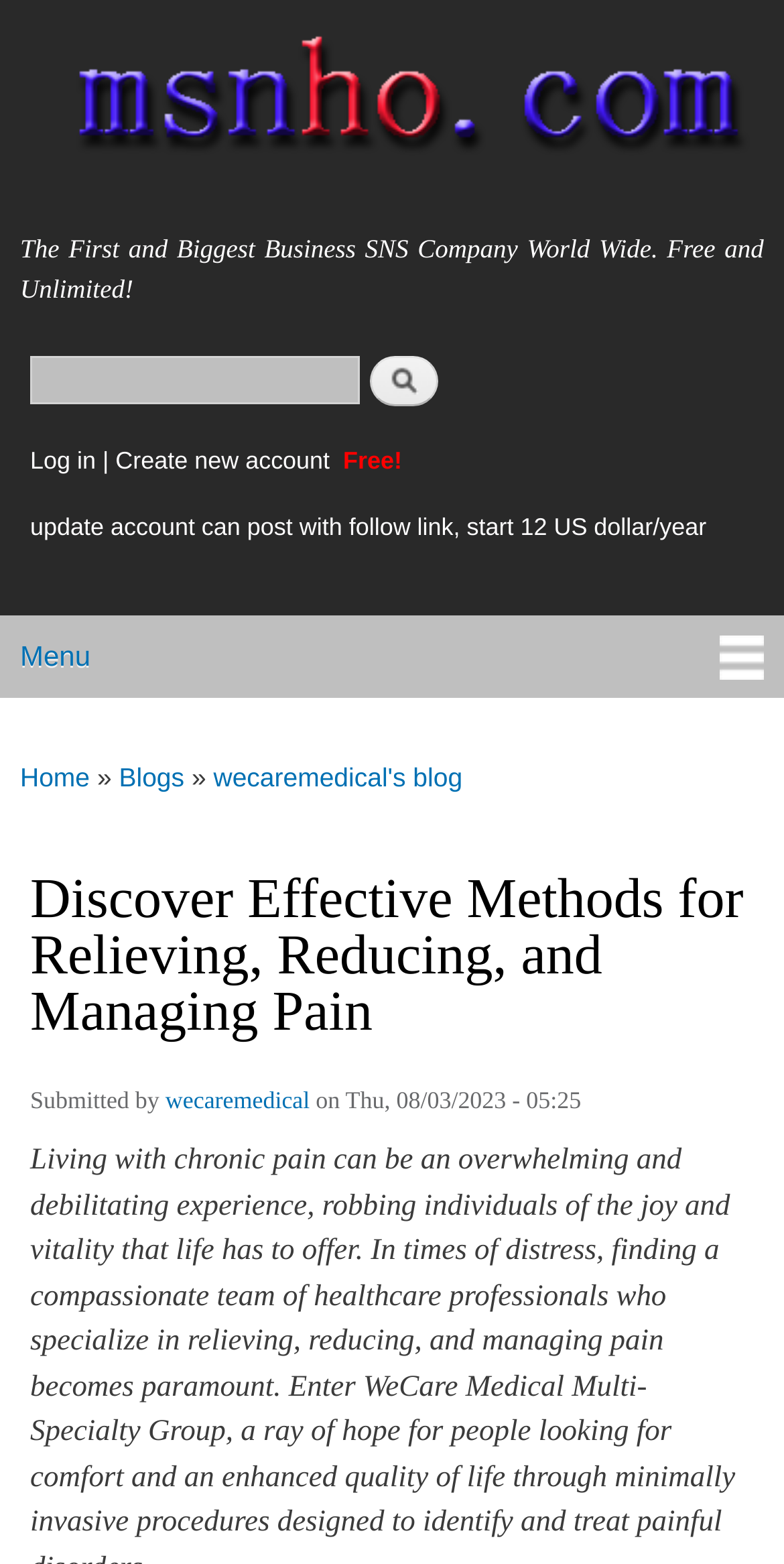Identify the bounding box coordinates of the section to be clicked to complete the task described by the following instruction: "Log in to the account". The coordinates should be four float numbers between 0 and 1, formatted as [left, top, right, bottom].

[0.038, 0.286, 0.122, 0.304]